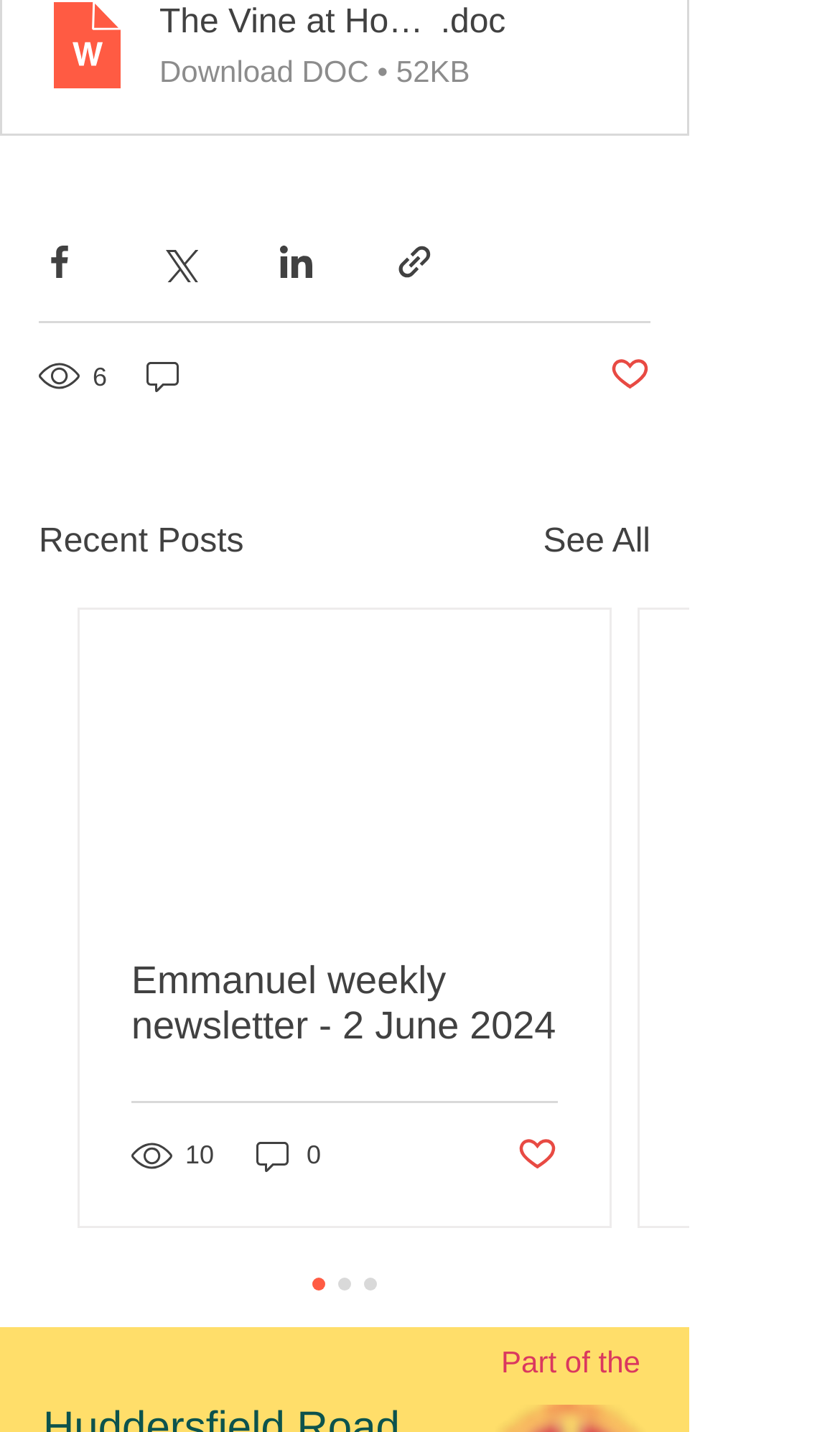Provide the bounding box for the UI element matching this description: "aria-label="Save"".

None